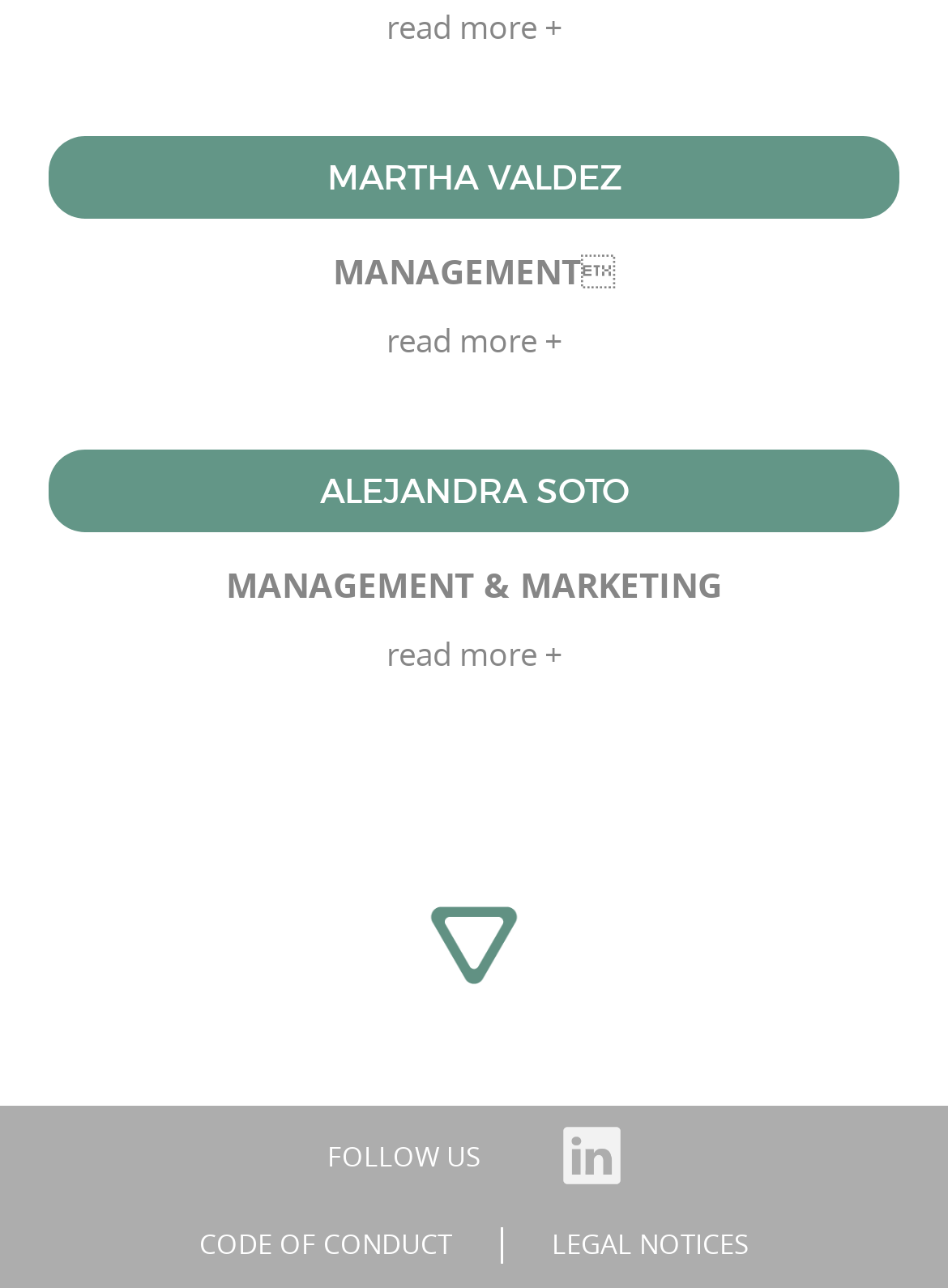Please answer the following question using a single word or phrase: 
What are the two types of notices at the bottom?

CODE OF CONDUCT, LEGAL NOTICES